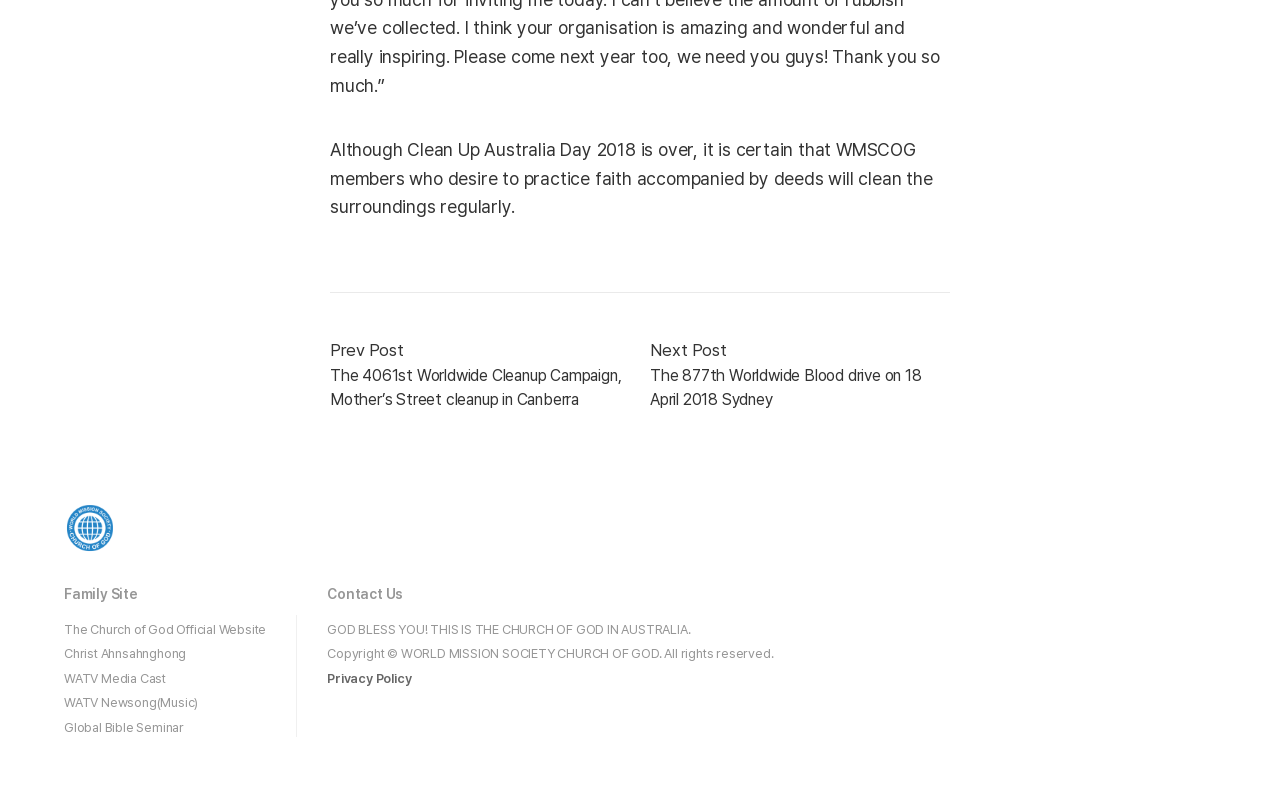Please locate the bounding box coordinates of the element that should be clicked to achieve the given instruction: "Read the cancellation policy".

None